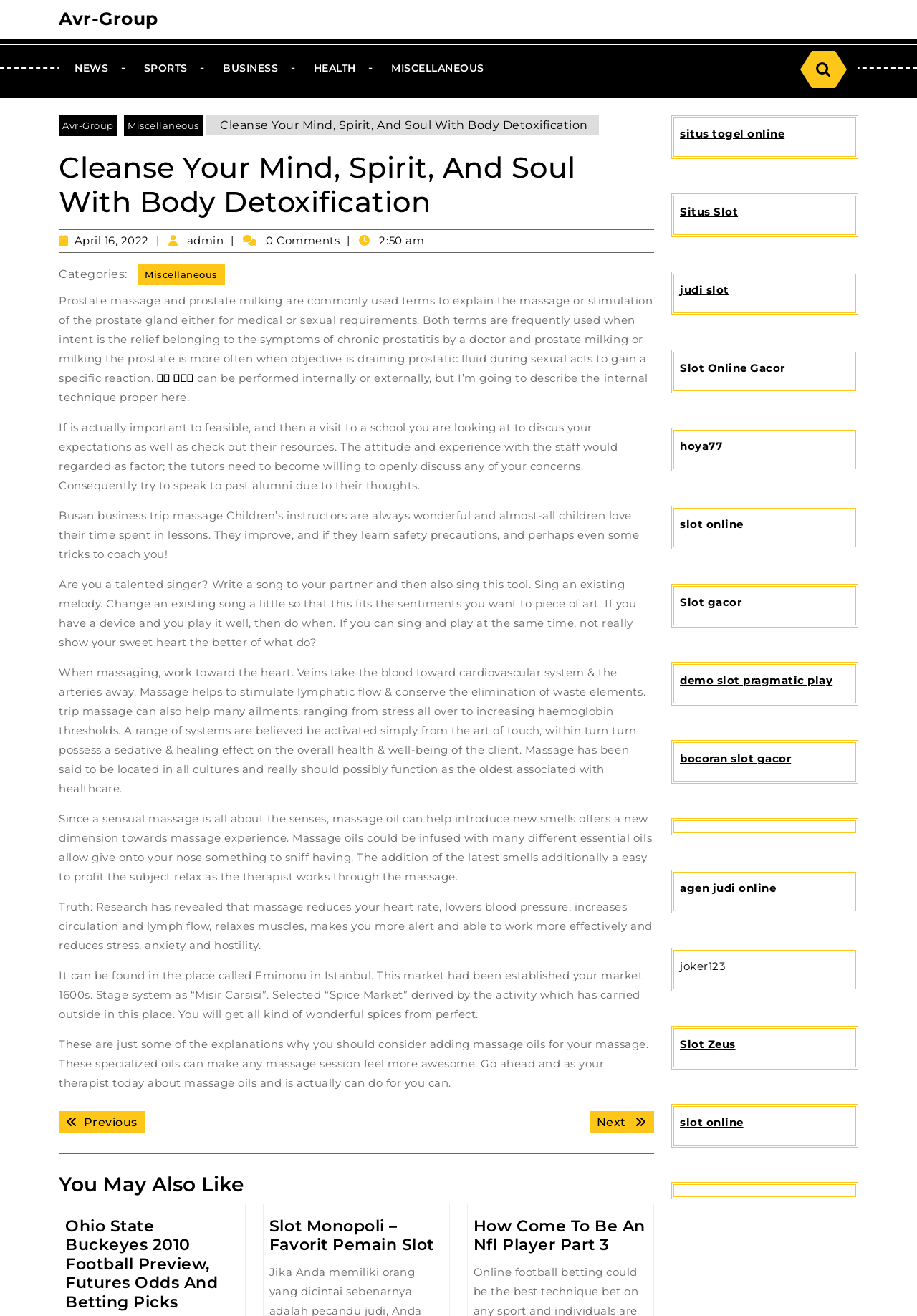What is the topic of the article 'Ohio State Buckeyes 2010 Football Preview, Futures Odds And Betting Picks'?
Provide a detailed and well-explained answer to the question.

The article 'Ohio State Buckeyes 2010 Football Preview, Futures Odds And Betting Picks' is about football, specifically previewing the Ohio State Buckeyes' 2010 football season and providing futures odds and betting picks.